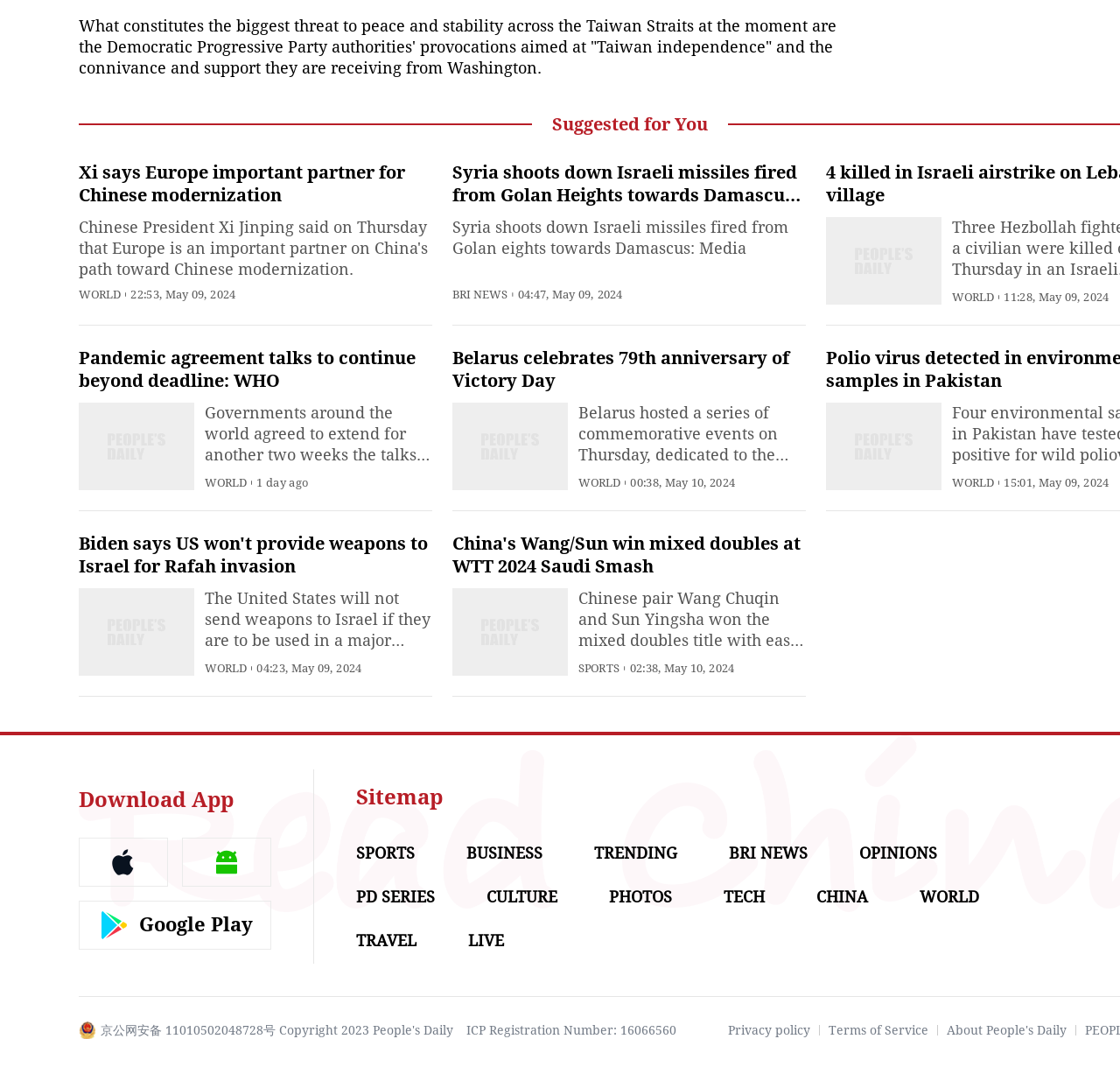Respond with a single word or phrase for the following question: 
What is the purpose of the 'Download App' button?

To download the People's Daily English language App